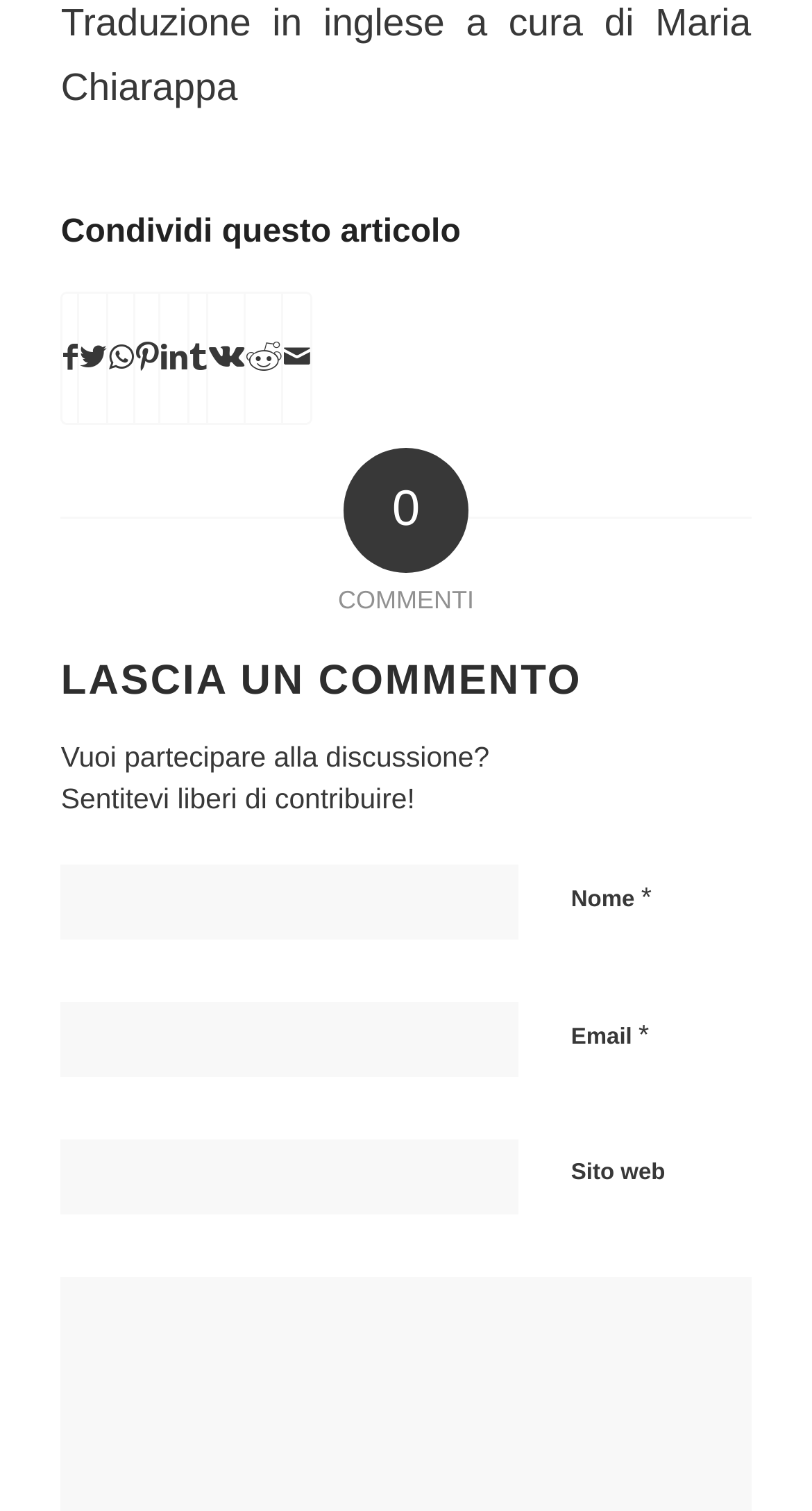Please determine the bounding box coordinates for the element that should be clicked to follow these instructions: "click the Facebook Icon".

None